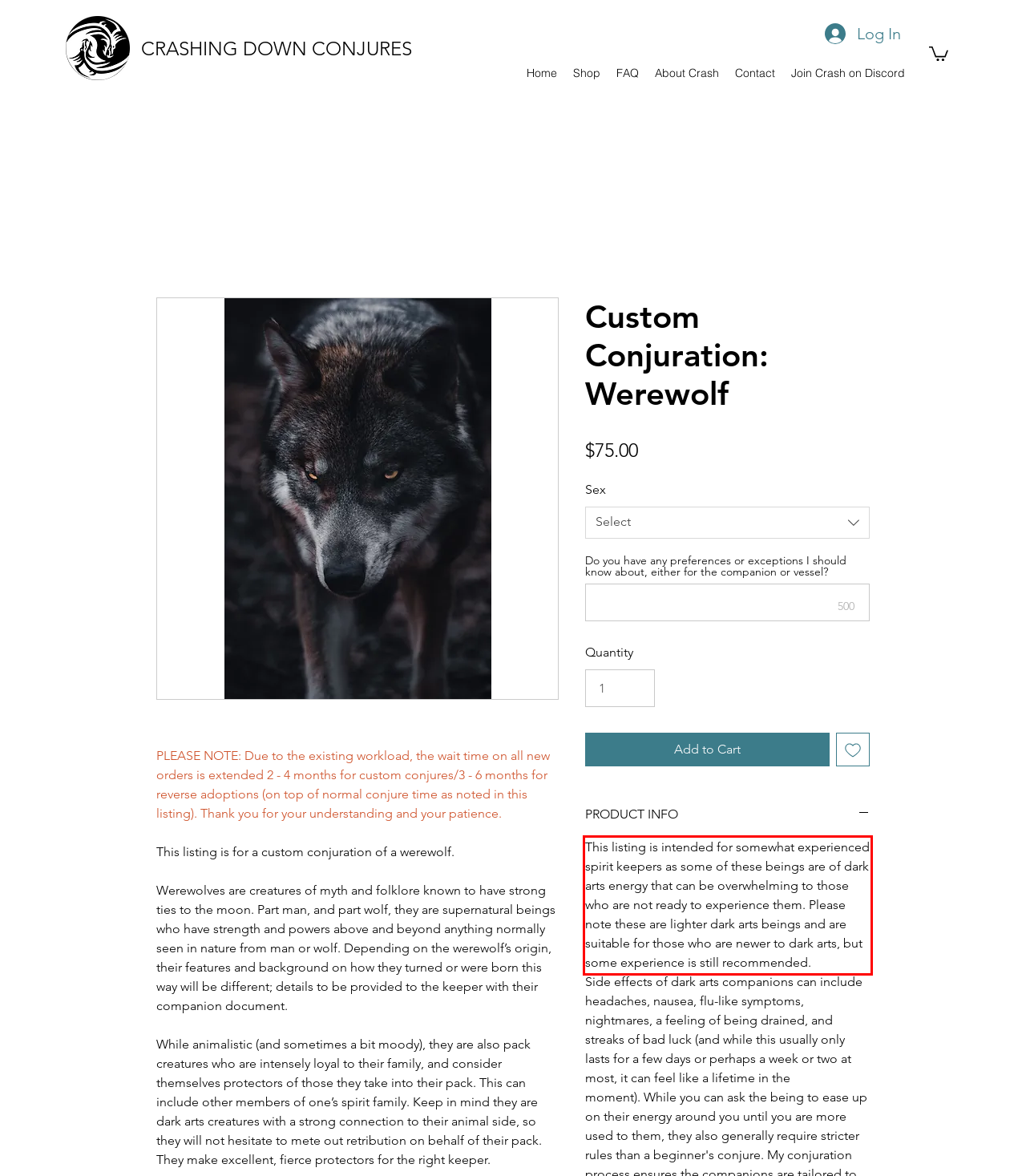View the screenshot of the webpage and identify the UI element surrounded by a red bounding box. Extract the text contained within this red bounding box.

This listing is intended for somewhat experienced spirit keepers as some of these beings are of dark arts energy that can be overwhelming to those who are not ready to experience them. Please note these are lighter dark arts beings and are suitable for those who are newer to dark arts, but some experience is still recommended.